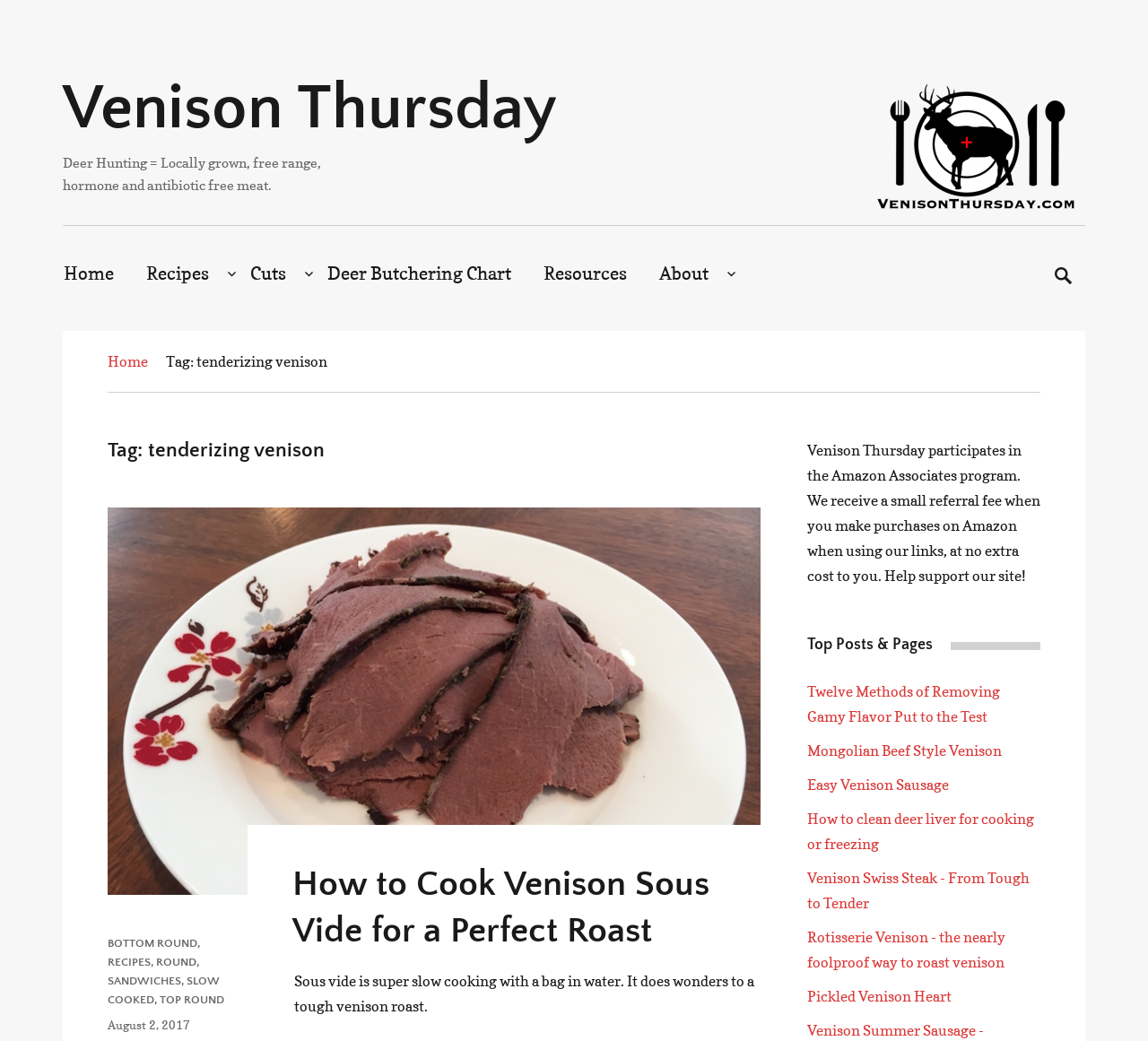Provide a short answer using a single word or phrase for the following question: 
What is the purpose of the 'SEARCH' button?

To search the website